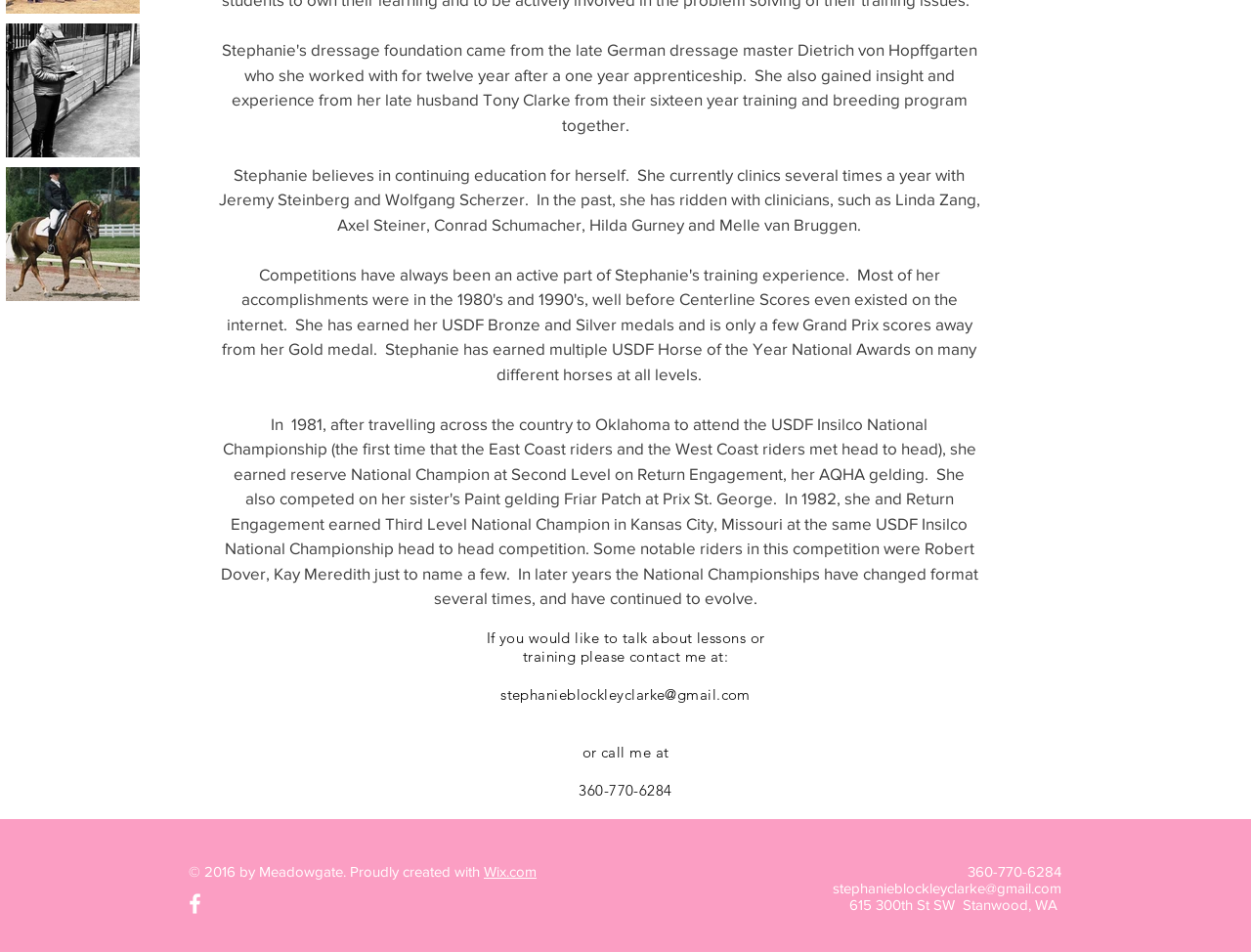Identify the bounding box for the UI element specified in this description: "Wix.com". The coordinates must be four float numbers between 0 and 1, formatted as [left, top, right, bottom].

[0.387, 0.906, 0.429, 0.924]